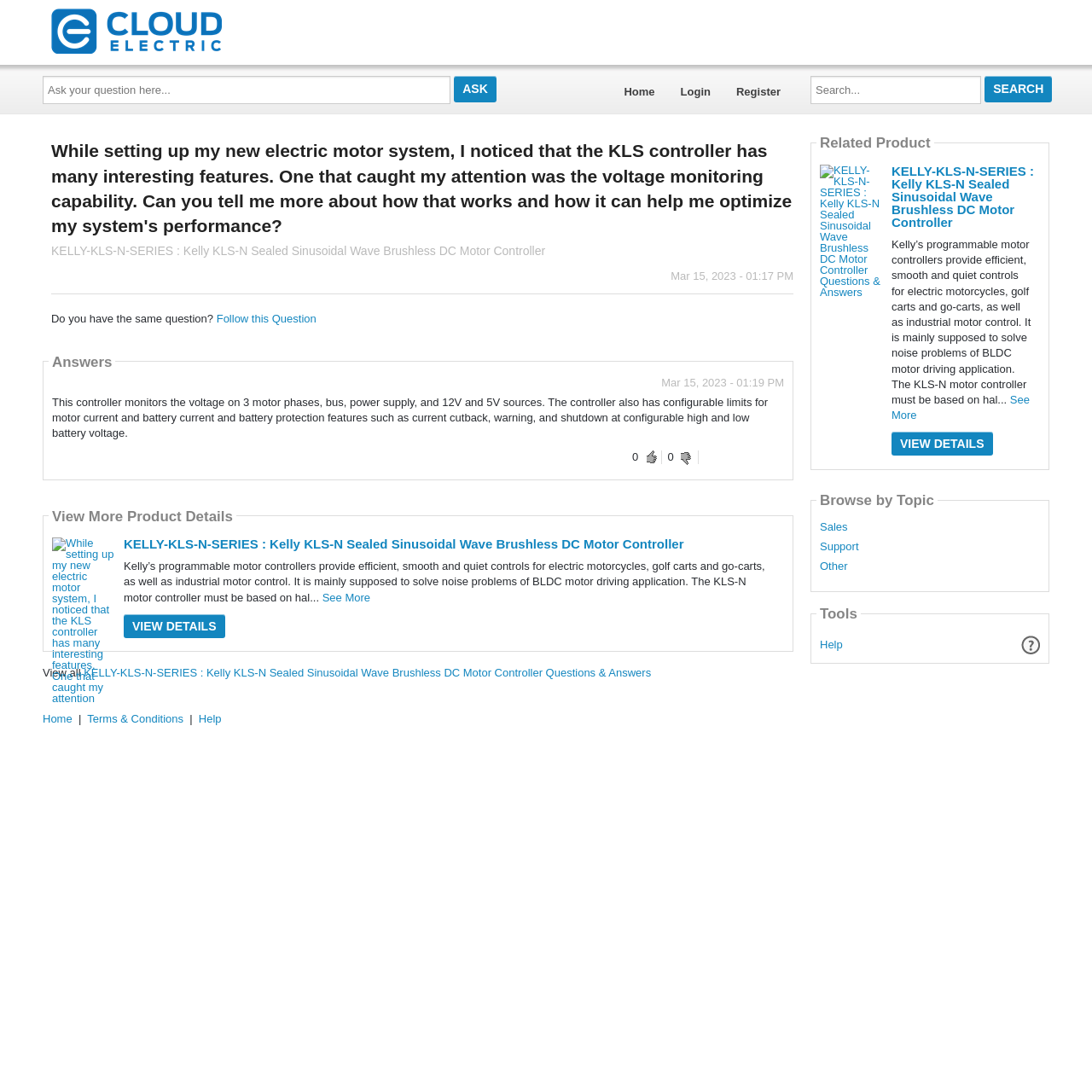Please identify the bounding box coordinates of the element's region that should be clicked to execute the following instruction: "Read the diary about OTP manager". The bounding box coordinates must be four float numbers between 0 and 1, i.e., [left, top, right, bottom].

None